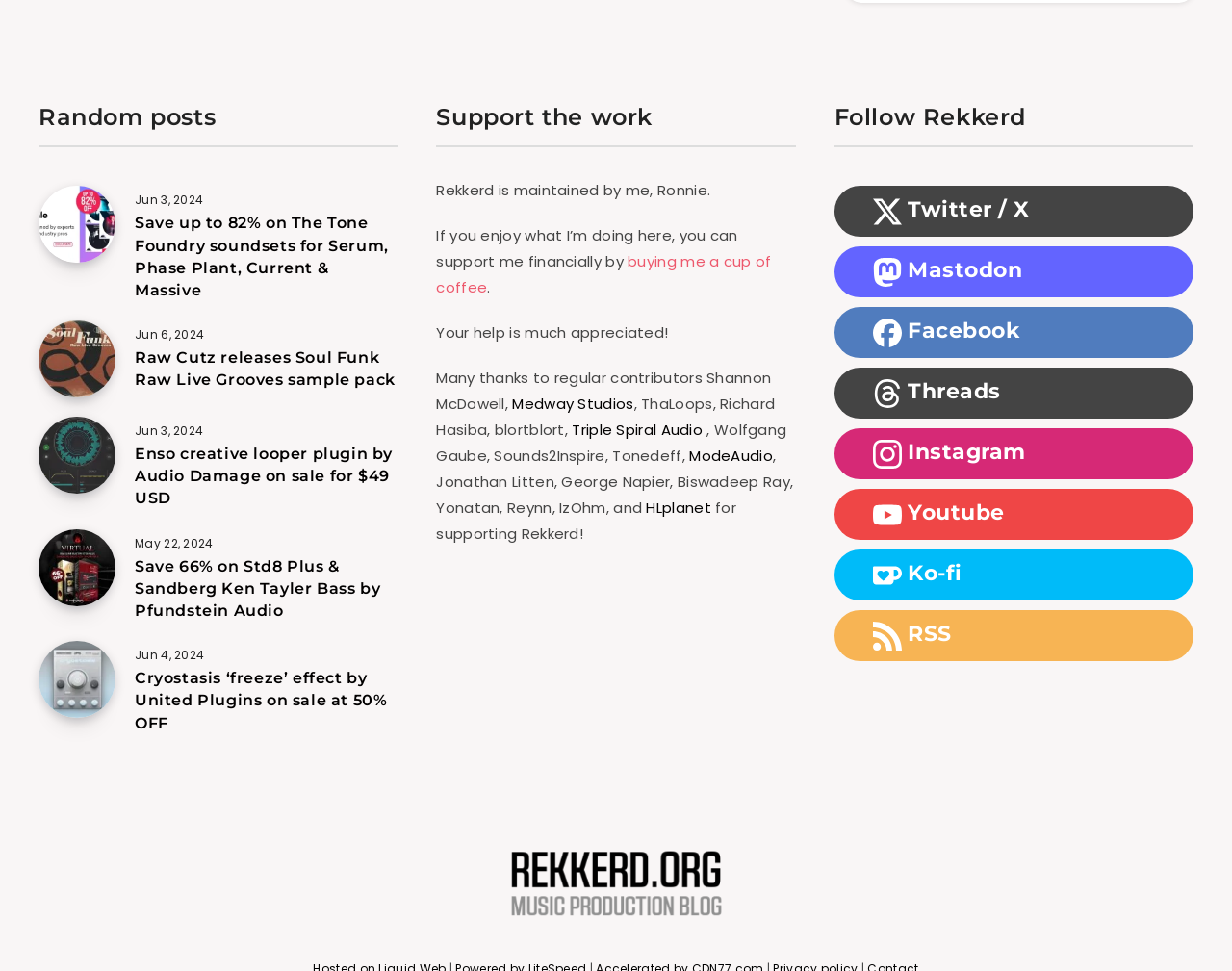Can you find the bounding box coordinates of the area I should click to execute the following instruction: "Click on the 'Save up to 82% on The Tone Foundry soundsets for Serum, Phase Plant, Current & Massive' link"?

[0.109, 0.22, 0.315, 0.313]